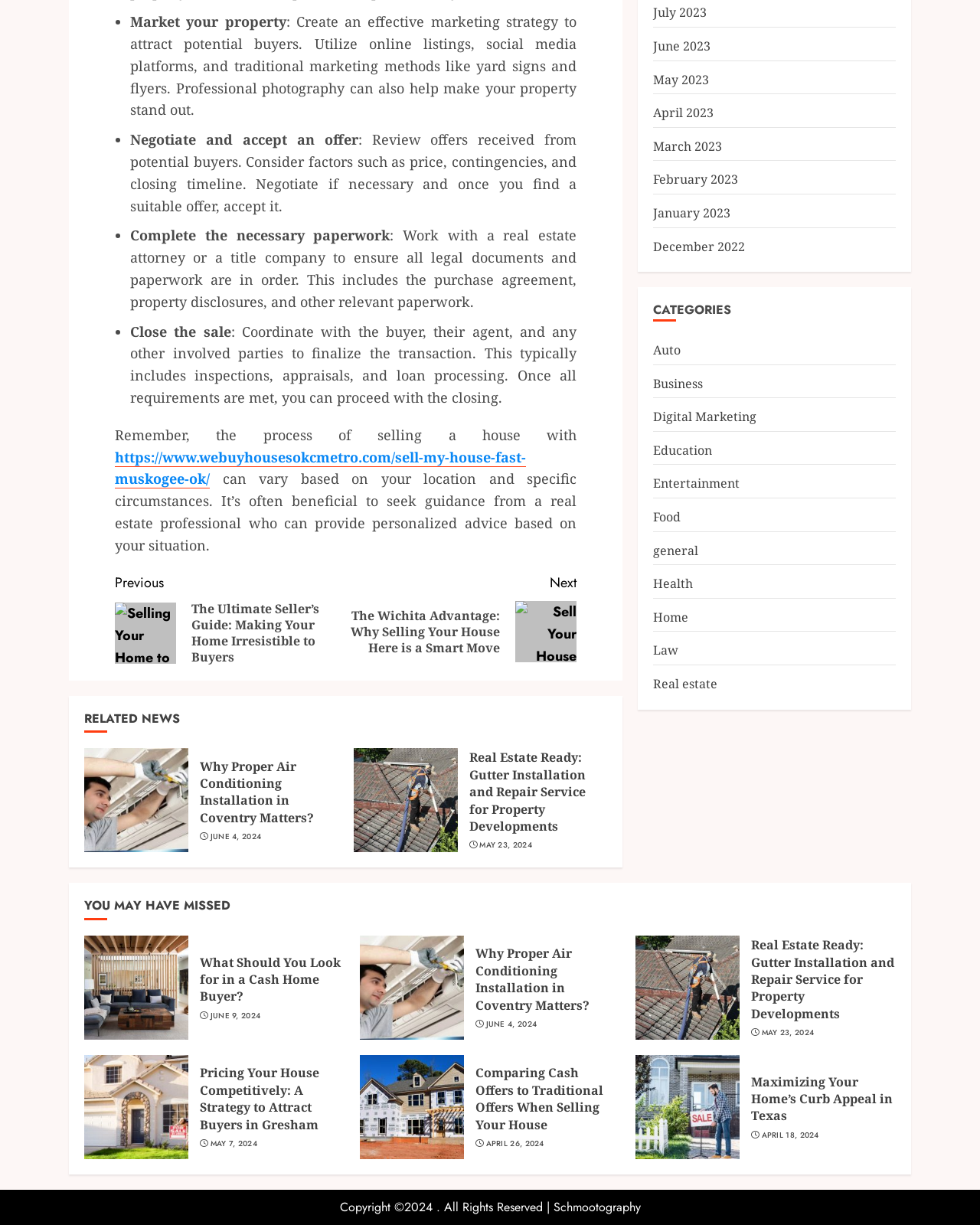What is the final step in selling a house?
Examine the image closely and answer the question with as much detail as possible.

The final step in selling a house, as outlined on the webpage, is to close the sale, which involves coordinating with the buyer, their agent, and other parties to finalize the transaction, including inspections, appraisals, and loan processing.